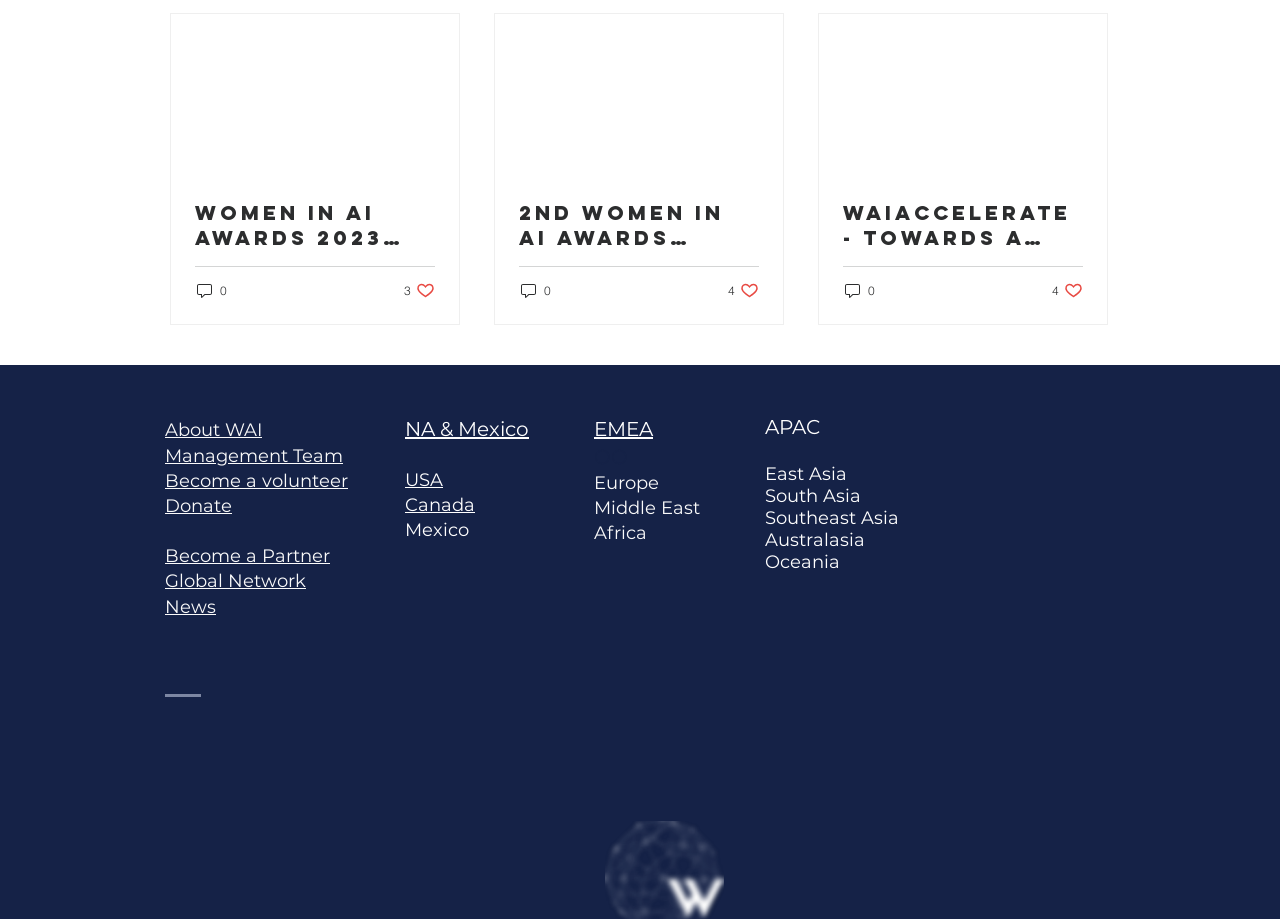Using the details in the image, give a detailed response to the question below:
How many likes does the second article have?

I found the button element inside the second 'article' element, which has the text '4 likes. Post not marked as liked'. This indicates that the second article has 4 likes.